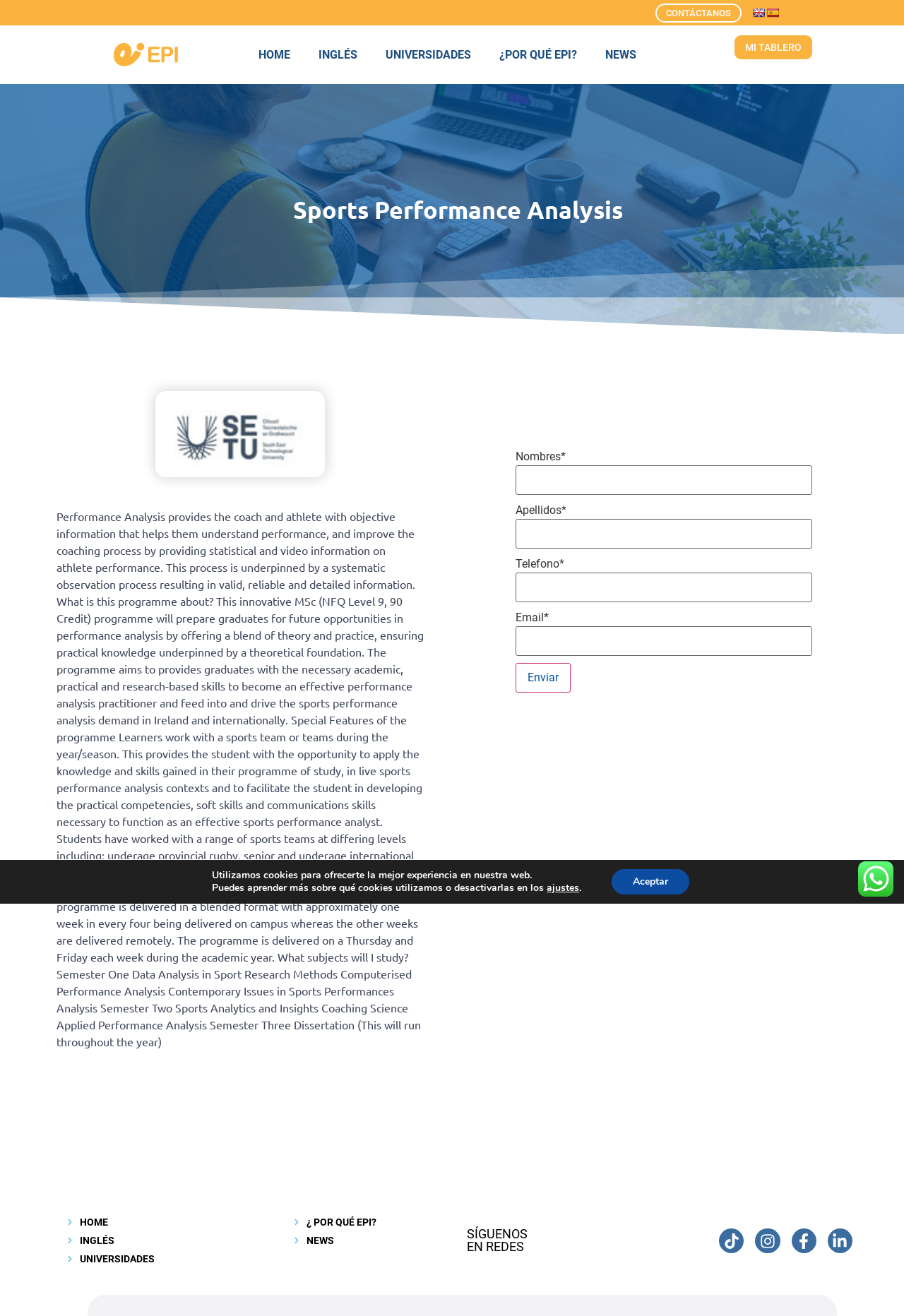Respond to the following question using a concise word or phrase: 
What is the label of the first textbox?

Nombres